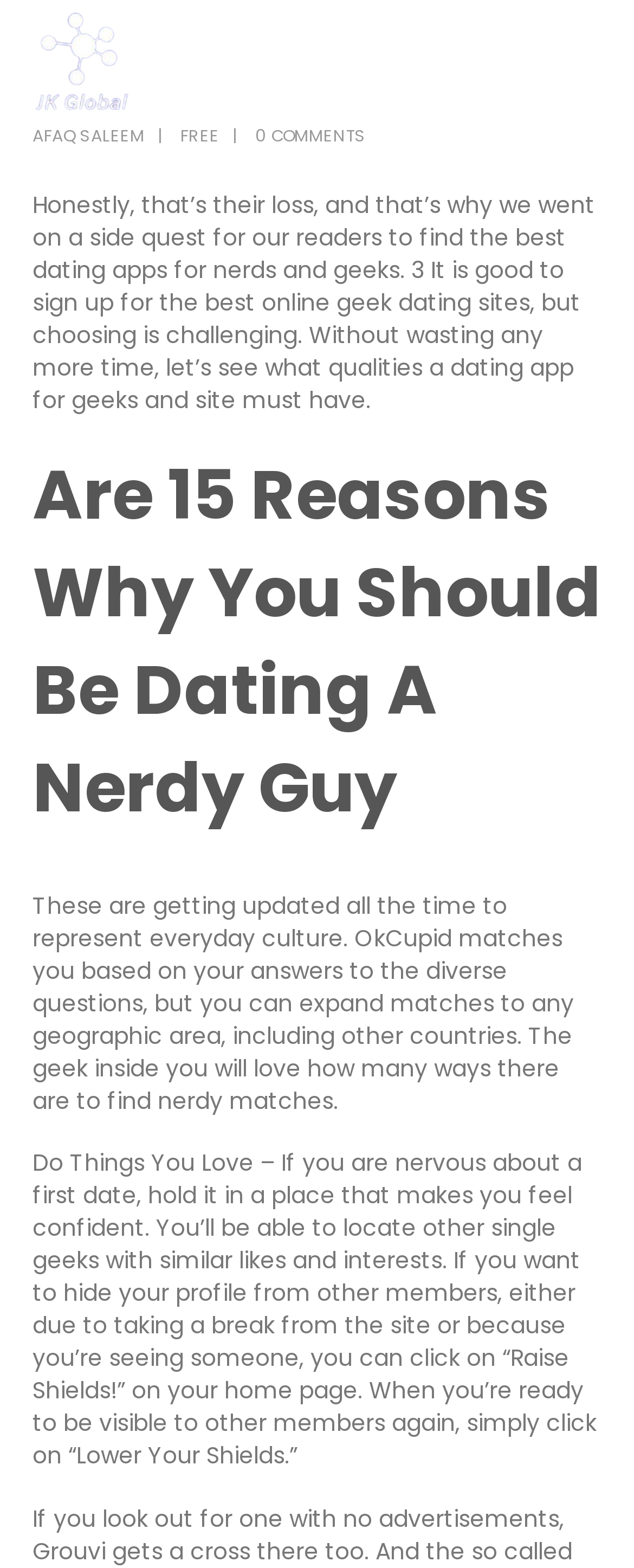Please specify the bounding box coordinates in the format (top-left x, top-left y, bottom-right x, bottom-right y), with values ranging from 0 to 1. Identify the bounding box for the UI component described as follows: Free

[0.285, 0.079, 0.346, 0.094]